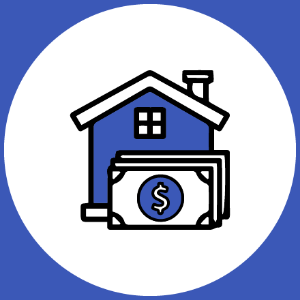Give a detailed account of the contents of the image.

The image features a stylized graphic of a house alongside a stack of money, symbolizing financial aspects related to home ownership. The house is depicted in blue with a chimney and a window, while the money includes a dollar sign prominently displayed on a bill. This visual representation is associated with "Non-qualified mortgages," which serve as a viable option for individuals, including investors, foreign nationals, and self-employed borrowers. These mortgages are particularly advantageous for those facing credit challenges, such as foreclosures or low credit scores. The image underscores the concept of alternate financing options available through various programs, emphasizing the financial opportunities in the mortgage market.